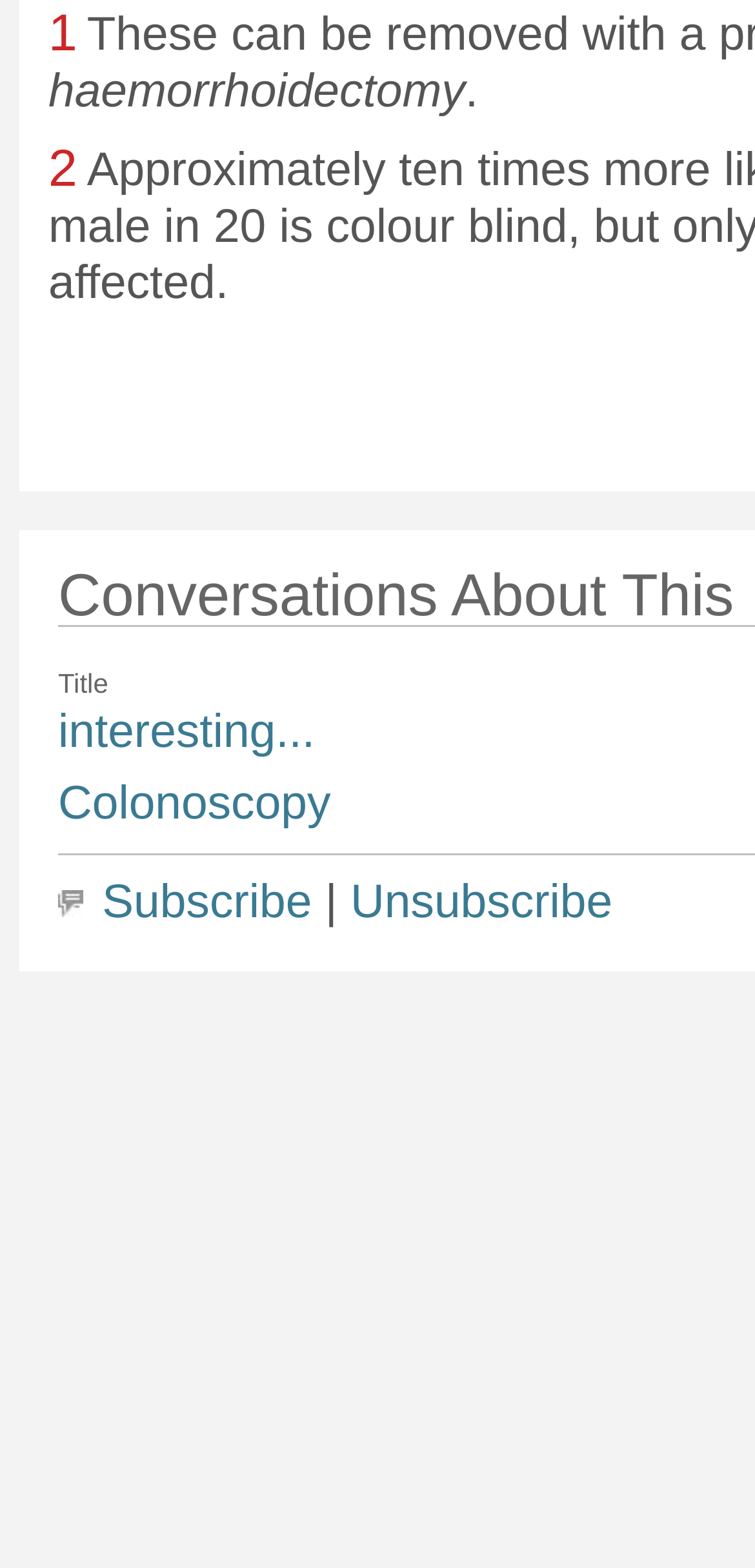How many elements are there between the 'Title' heading and the 'interesting...' link?
Look at the image and respond with a one-word or short-phrase answer.

0